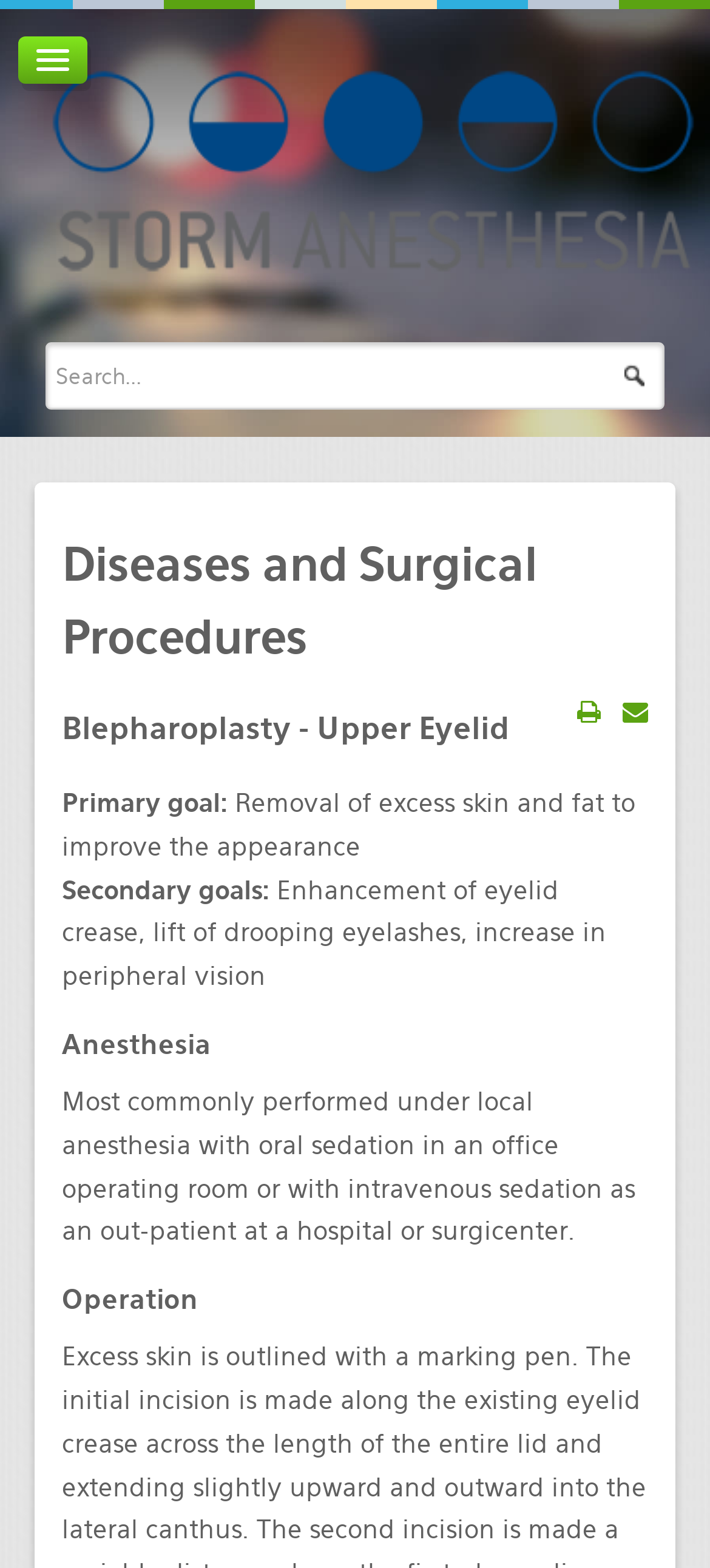Locate the bounding box of the user interface element based on this description: "Storm Anesthesia Review Course".

[0.166, 0.497, 0.831, 0.536]